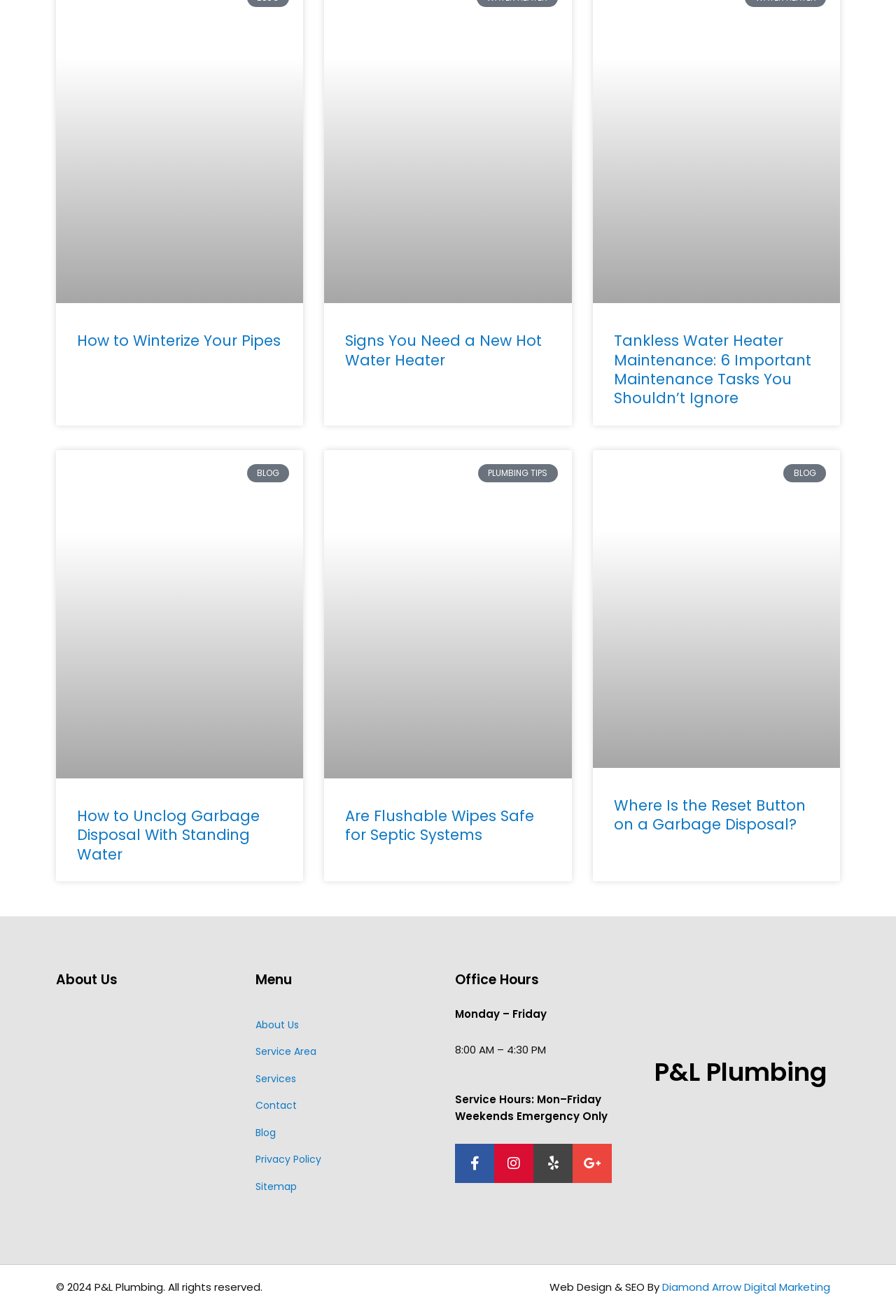Identify the bounding box for the UI element that is described as follows: "Diamond Arrow Digital Marketing".

[0.739, 0.972, 0.927, 0.984]